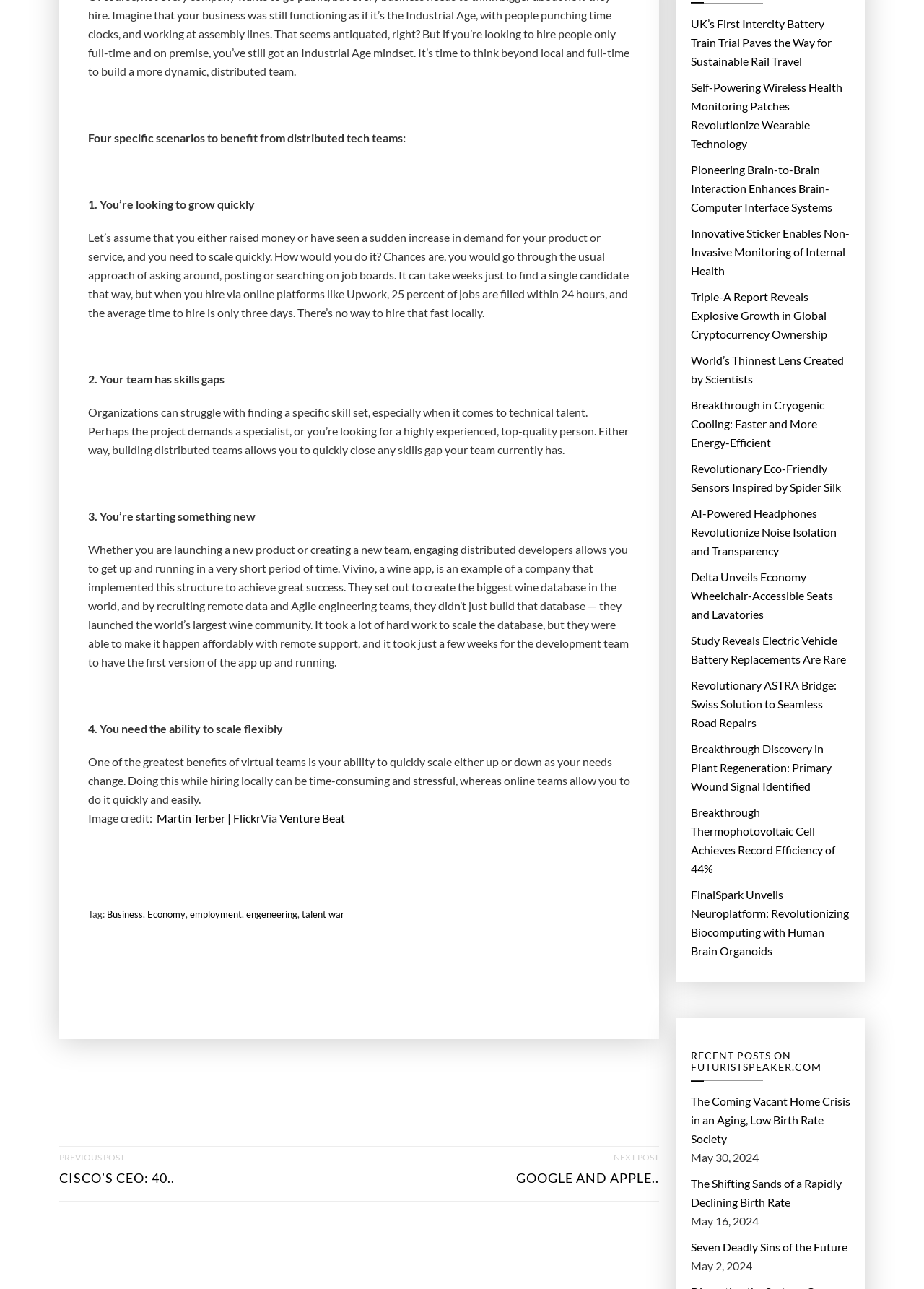Please identify the bounding box coordinates for the region that you need to click to follow this instruction: "visit gawlia".

None